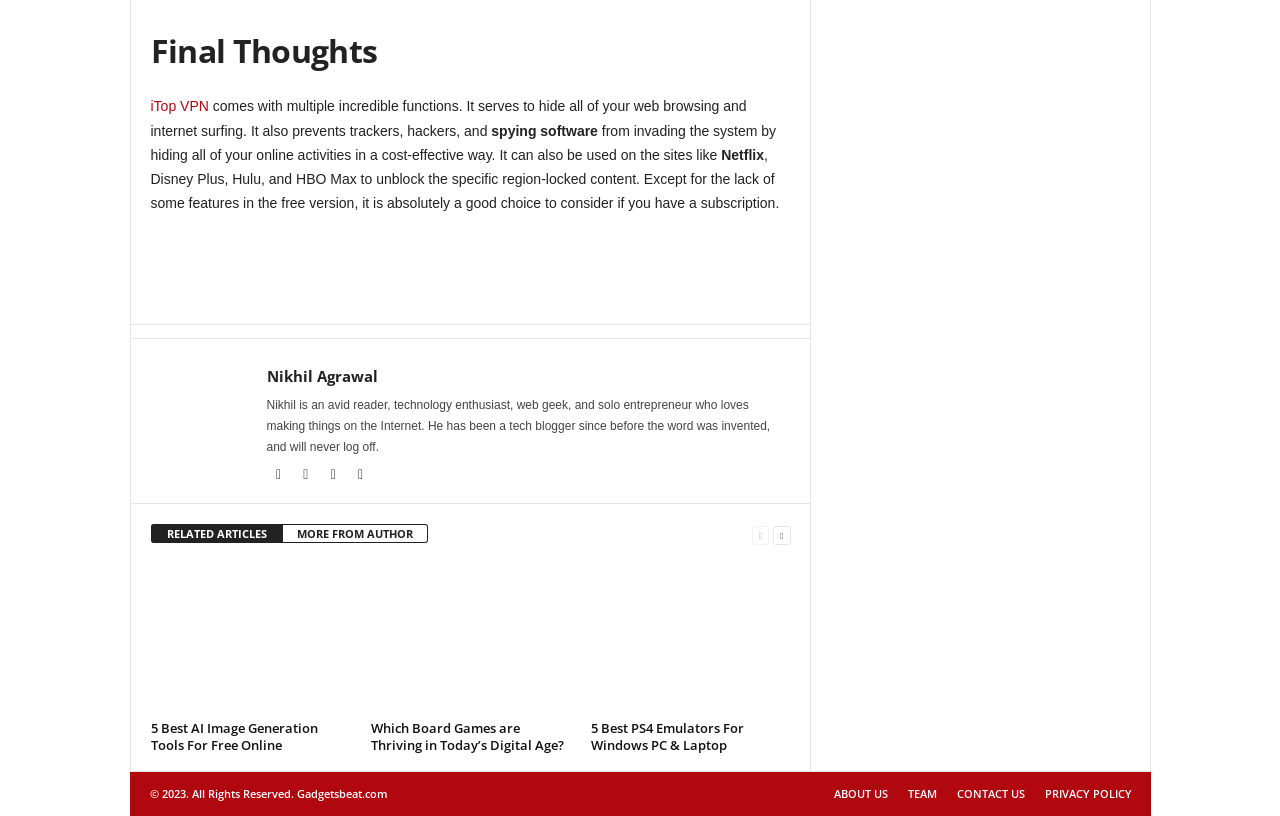Determine the bounding box for the described HTML element: "iTop VPN". Ensure the coordinates are four float numbers between 0 and 1 in the format [left, top, right, bottom].

[0.118, 0.121, 0.163, 0.14]